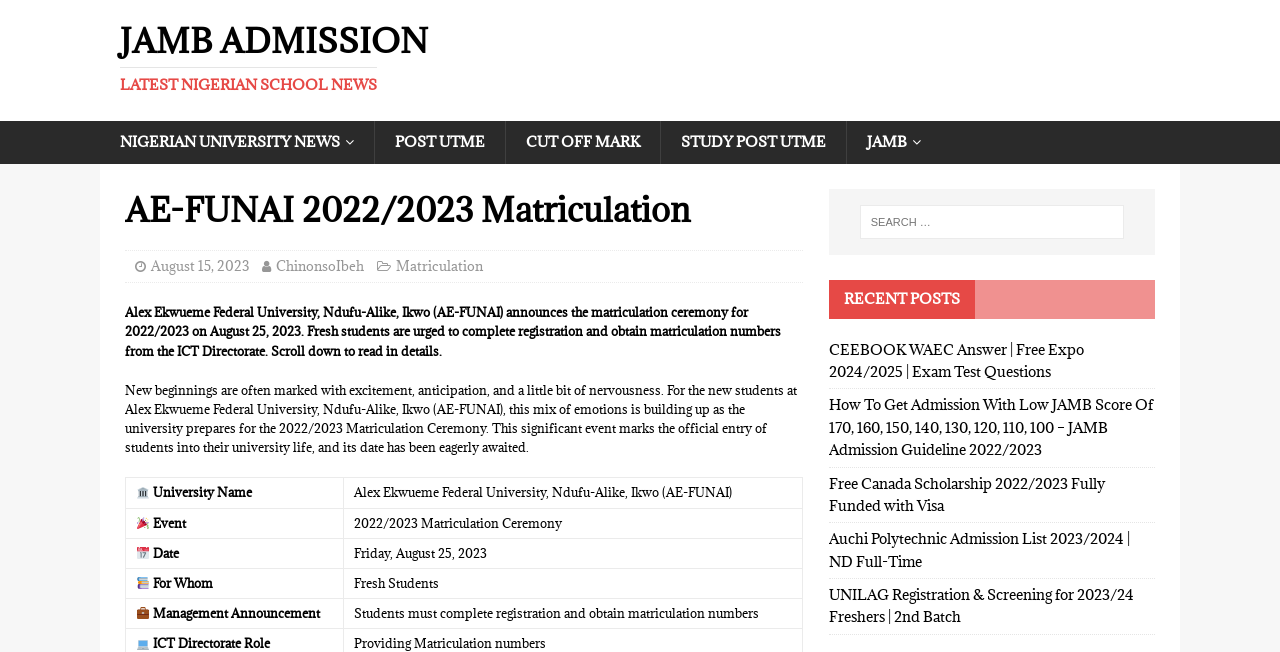Pinpoint the bounding box coordinates of the element that must be clicked to accomplish the following instruction: "Check RECENT POSTS". The coordinates should be in the format of four float numbers between 0 and 1, i.e., [left, top, right, bottom].

[0.647, 0.43, 0.902, 0.489]